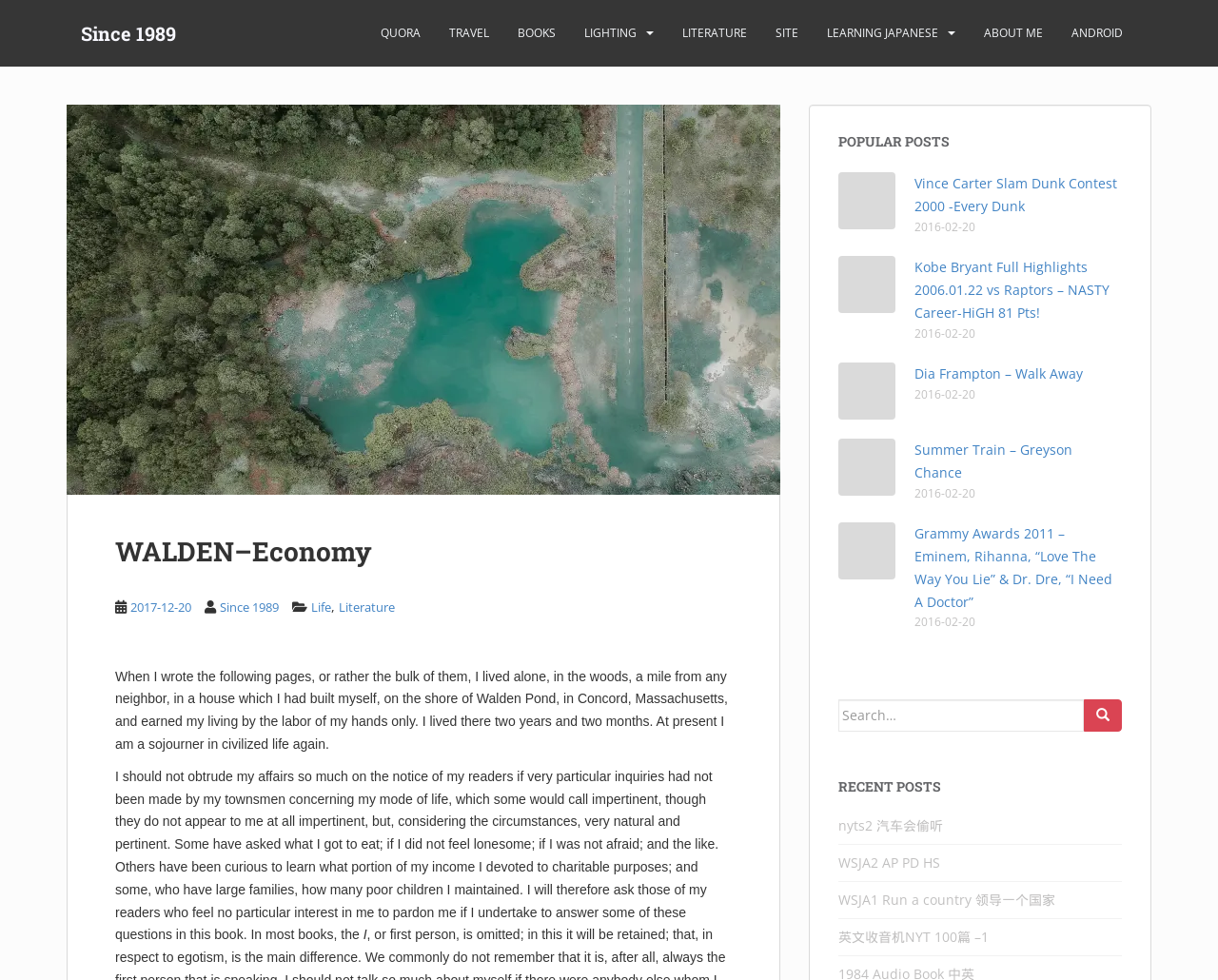Please find the bounding box coordinates of the element that needs to be clicked to perform the following instruction: "Click the 'Home' link". The bounding box coordinates should be four float numbers between 0 and 1, represented as [left, top, right, bottom].

None